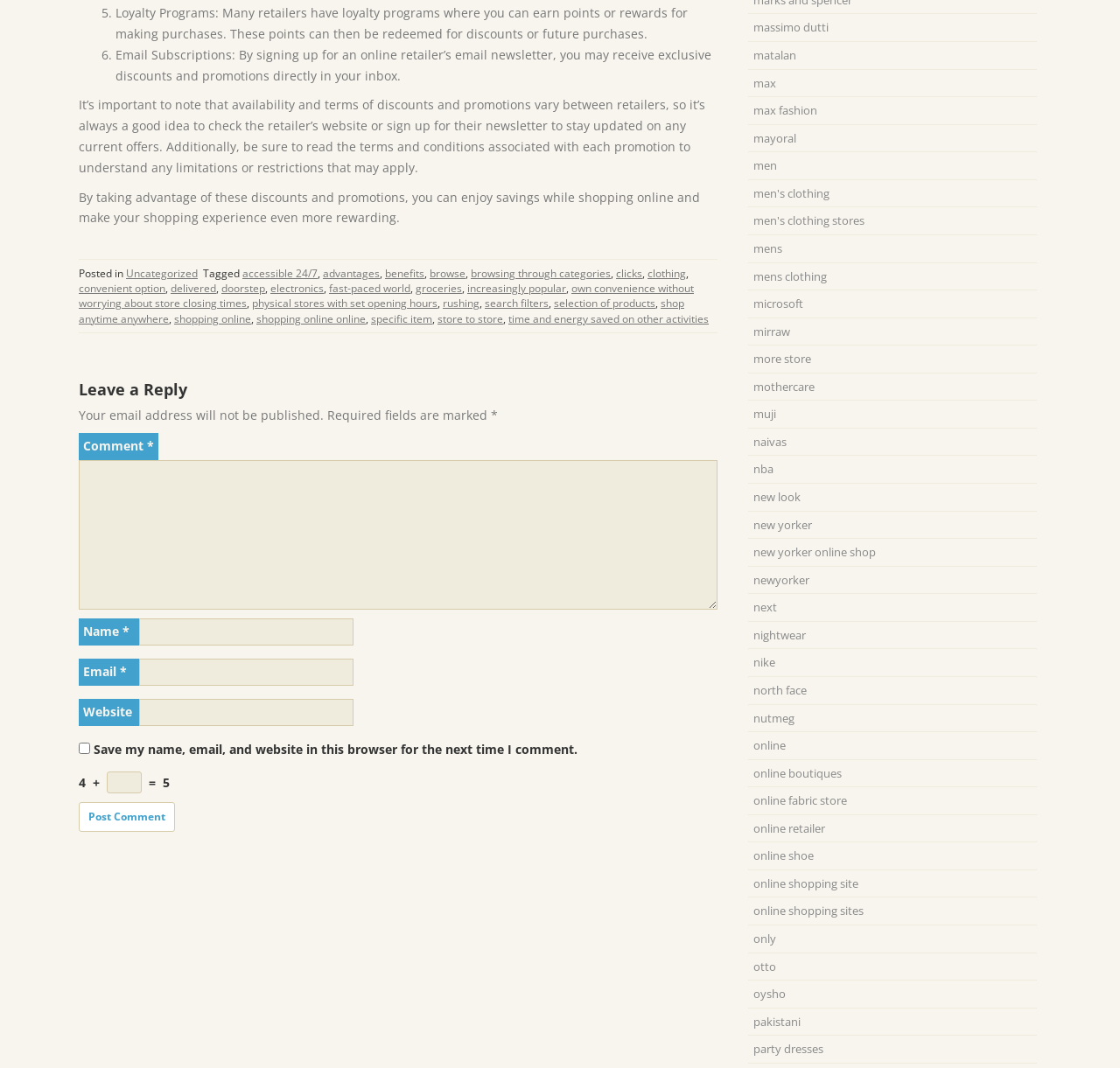Kindly determine the bounding box coordinates for the clickable area to achieve the given instruction: "Type your email address in the 'Email' field".

[0.124, 0.617, 0.316, 0.642]